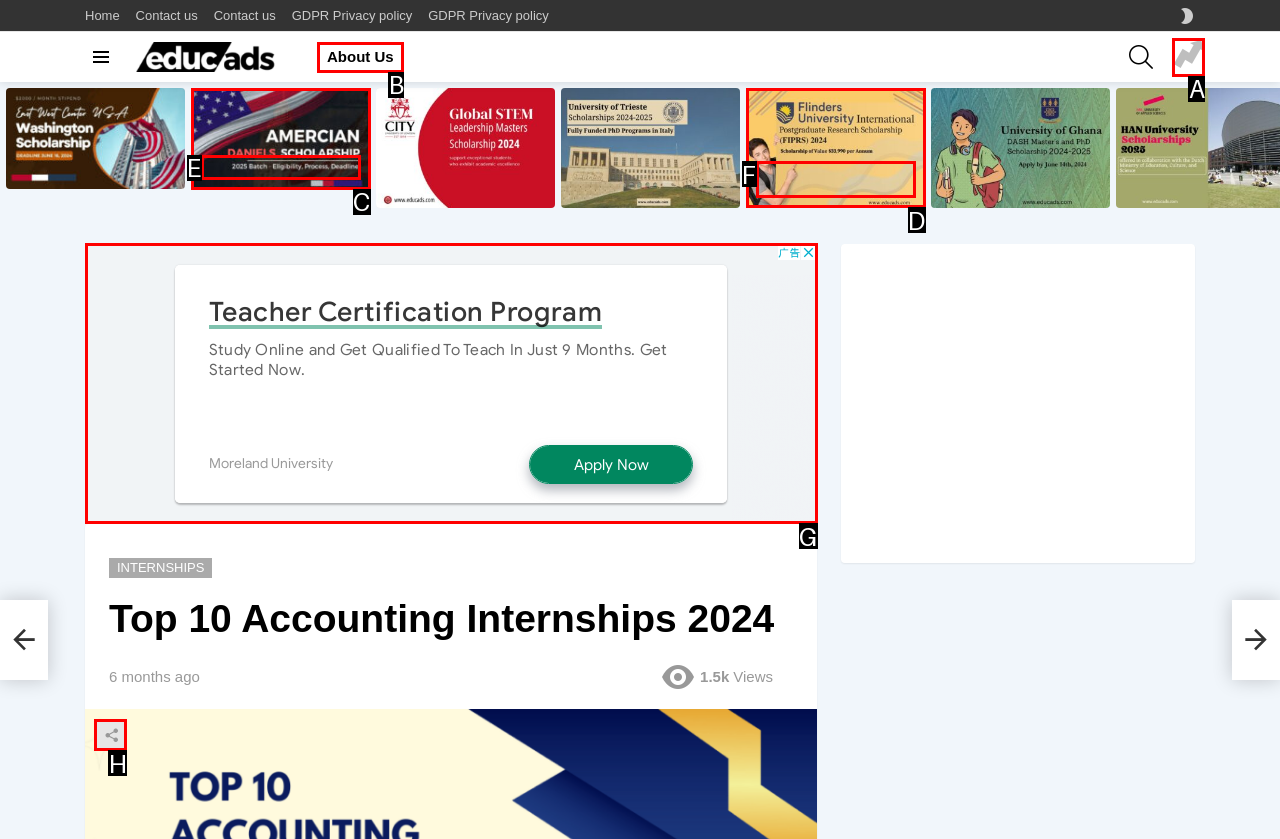Based on the task: Share the 'Top 10 Accounting Internships 2024' article, which UI element should be clicked? Answer with the letter that corresponds to the correct option from the choices given.

H